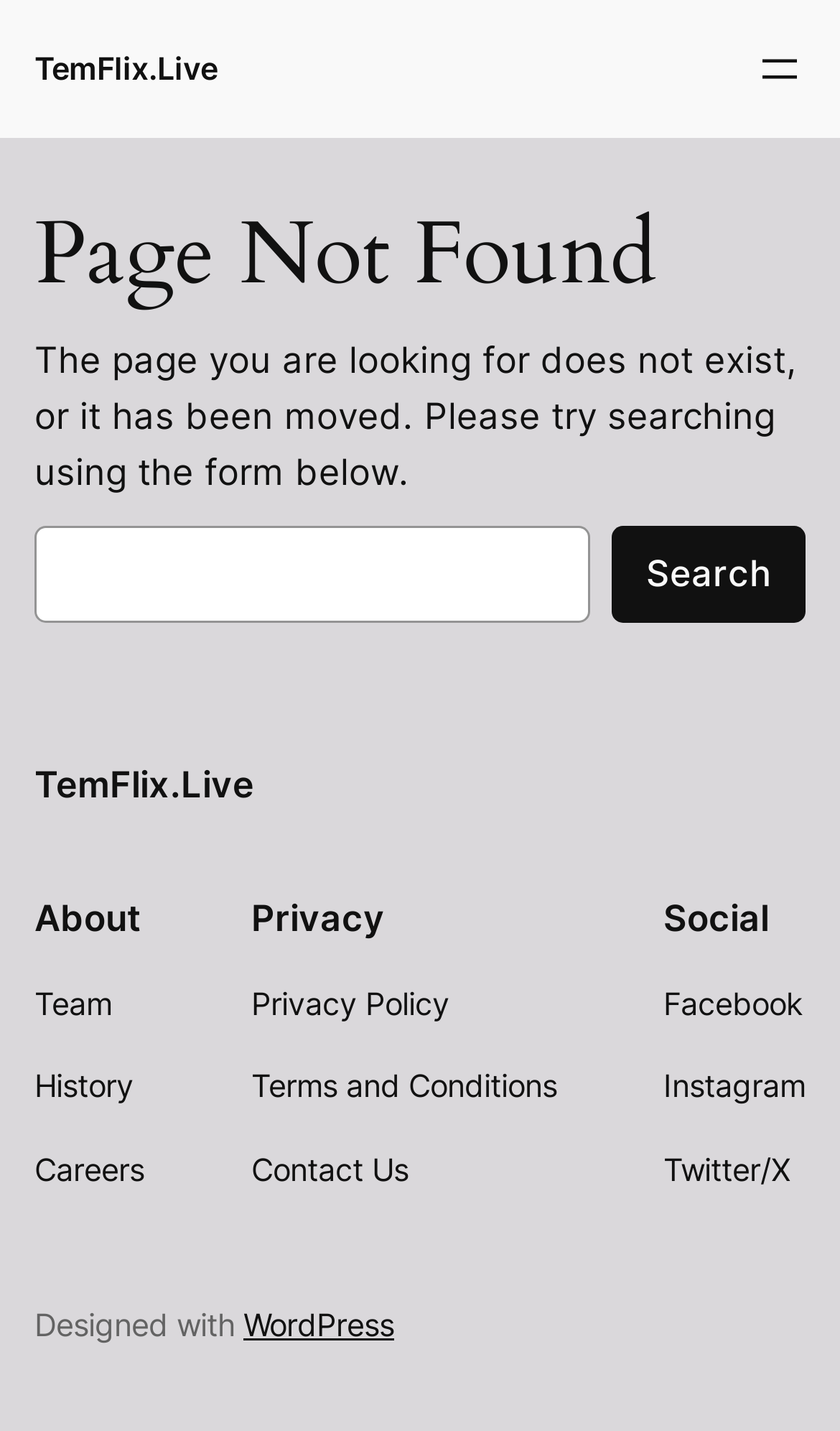Analyze the image and give a detailed response to the question:
What is the position of the 'Open menu' button?

The 'Open menu' button has a bounding box with coordinates [0.897, 0.03, 0.959, 0.066], which suggests that it is located at the top right corner of the webpage.